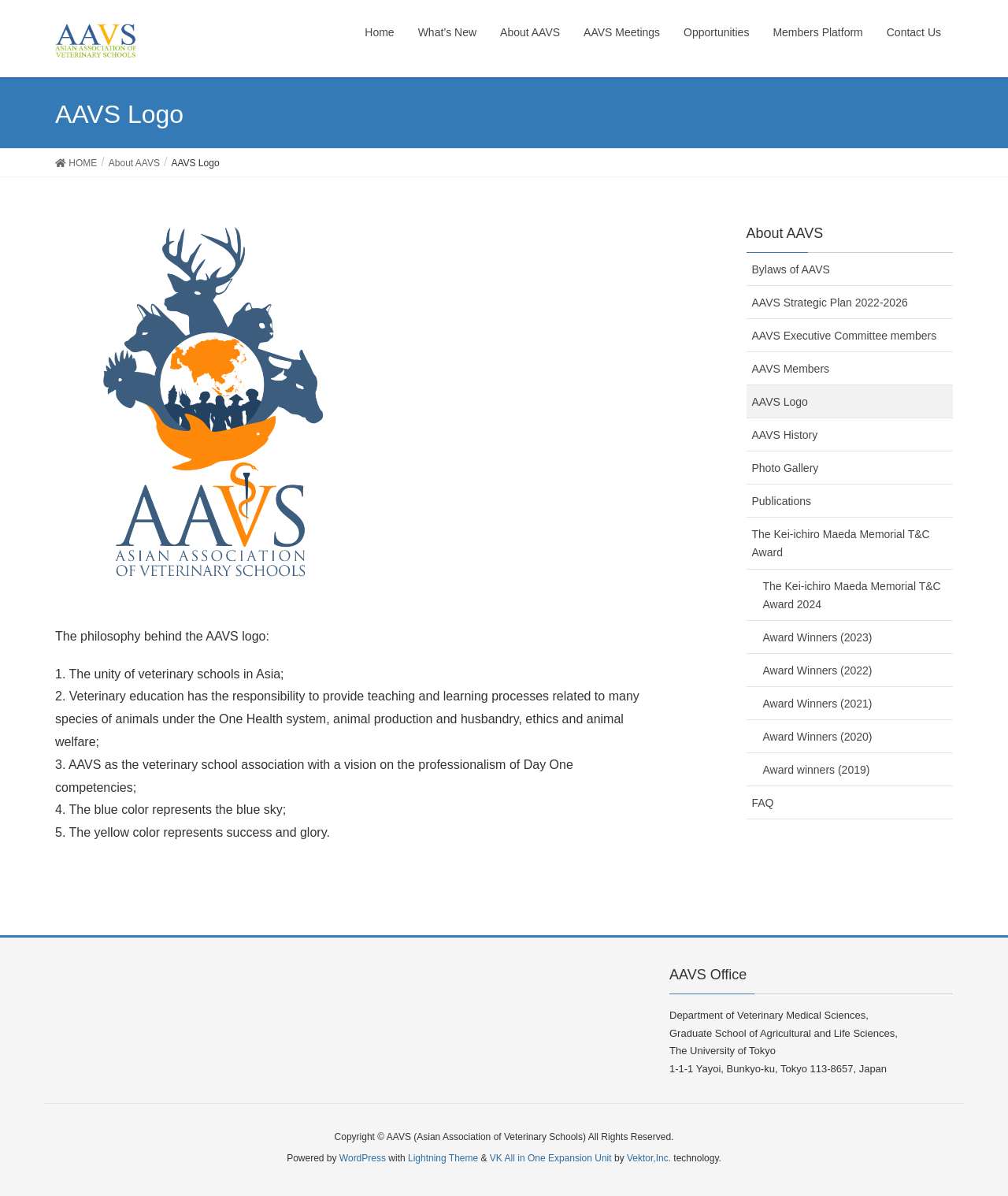Specify the bounding box coordinates of the area that needs to be clicked to achieve the following instruction: "Visit the Photo Gallery".

[0.74, 0.378, 0.945, 0.405]